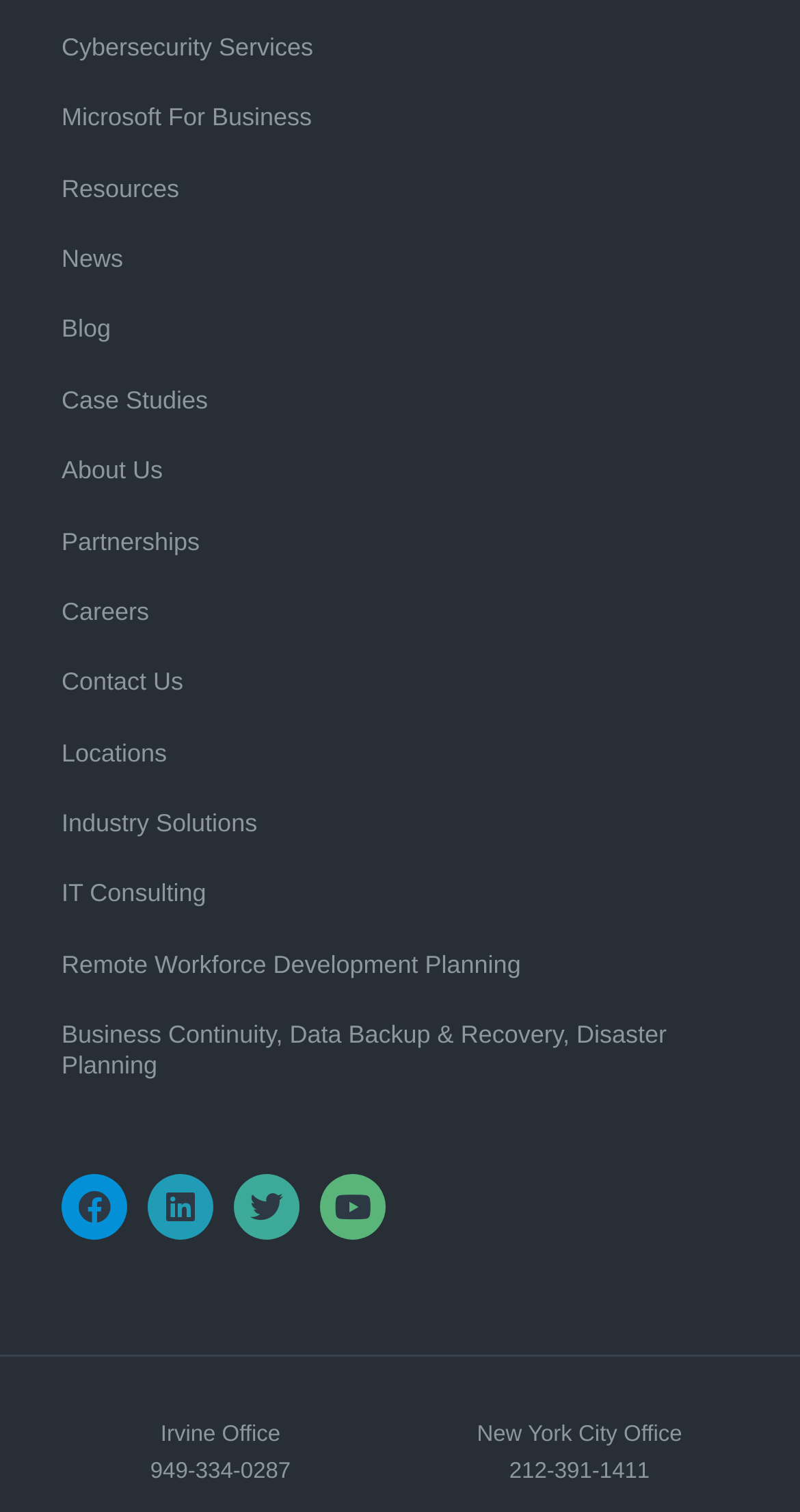Please provide the bounding box coordinates for the element that needs to be clicked to perform the instruction: "Scroll to top". The coordinates must consist of four float numbers between 0 and 1, formatted as [left, top, right, bottom].

None